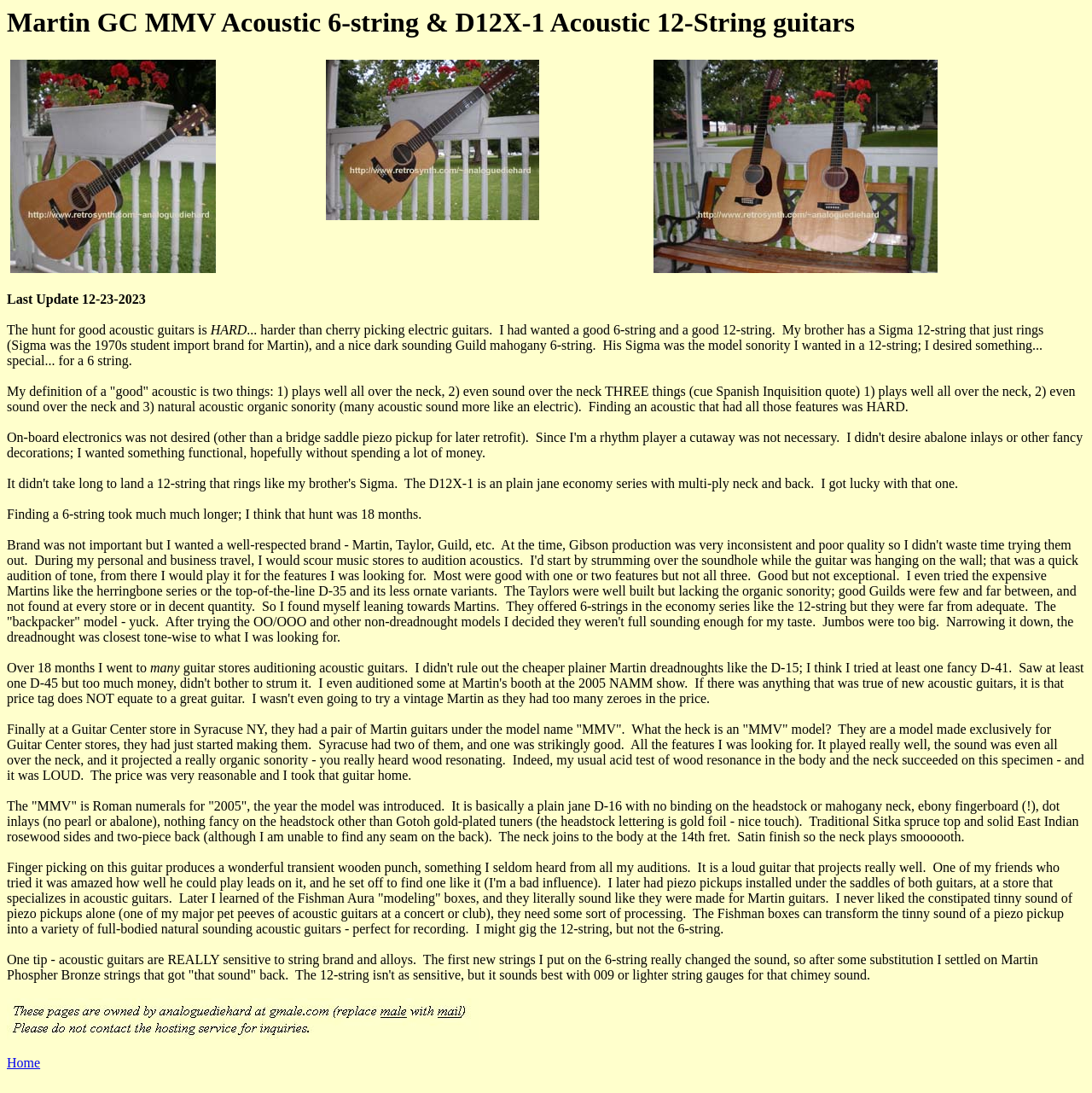What type of strings work best for the 6-string guitar?
Using the details from the image, give an elaborate explanation to answer the question.

The author mentions that they settled on Martin Phospher Bronze strings after trying different brands and alloys, which got 'that sound' back, implying that these strings work best for the 6-string guitar.